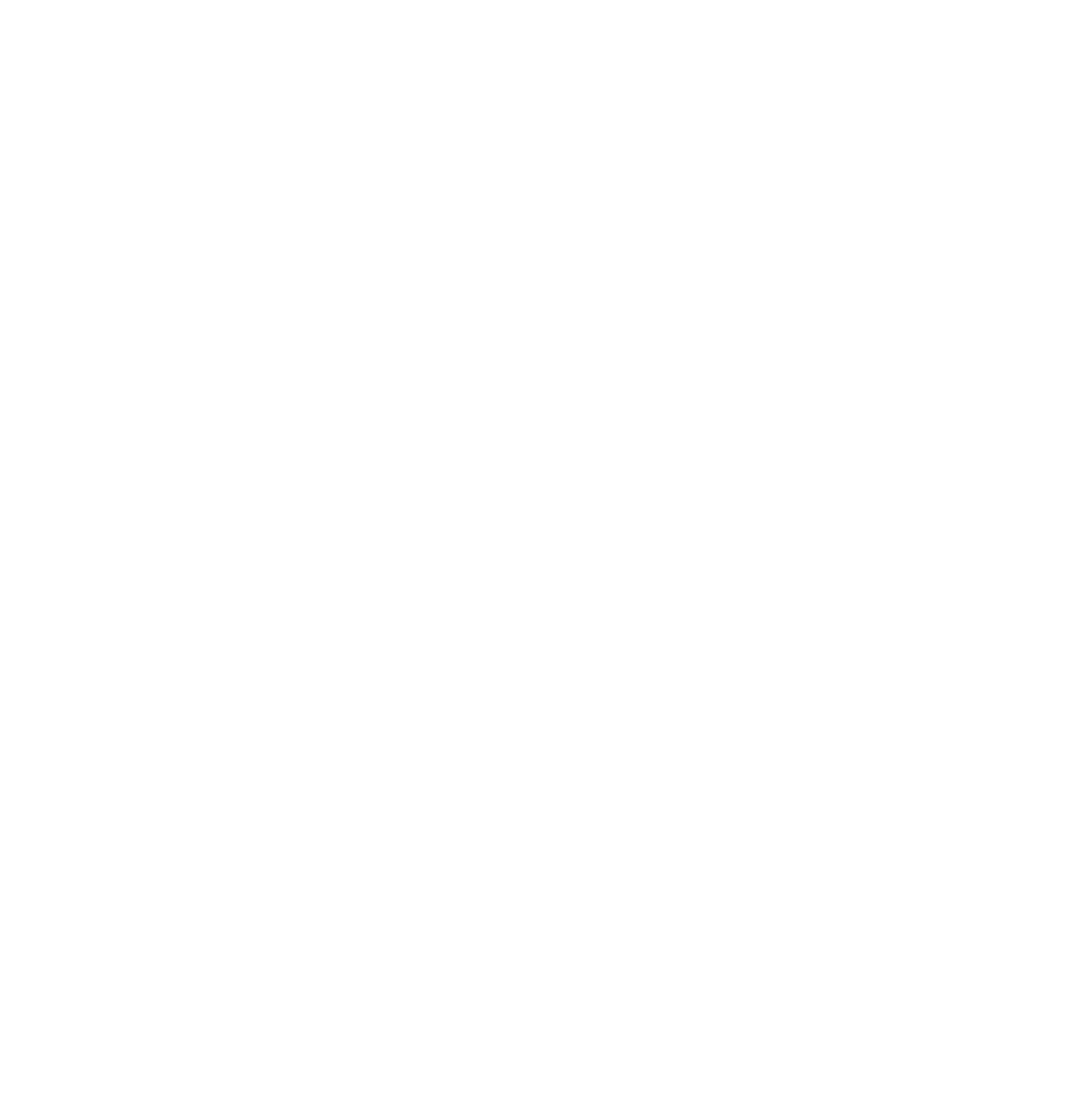Provide the bounding box coordinates for the UI element that is described by this text: "Global Optical Transceiver Industry". The coordinates should be in the form of four float numbers between 0 and 1: [left, top, right, bottom].

None